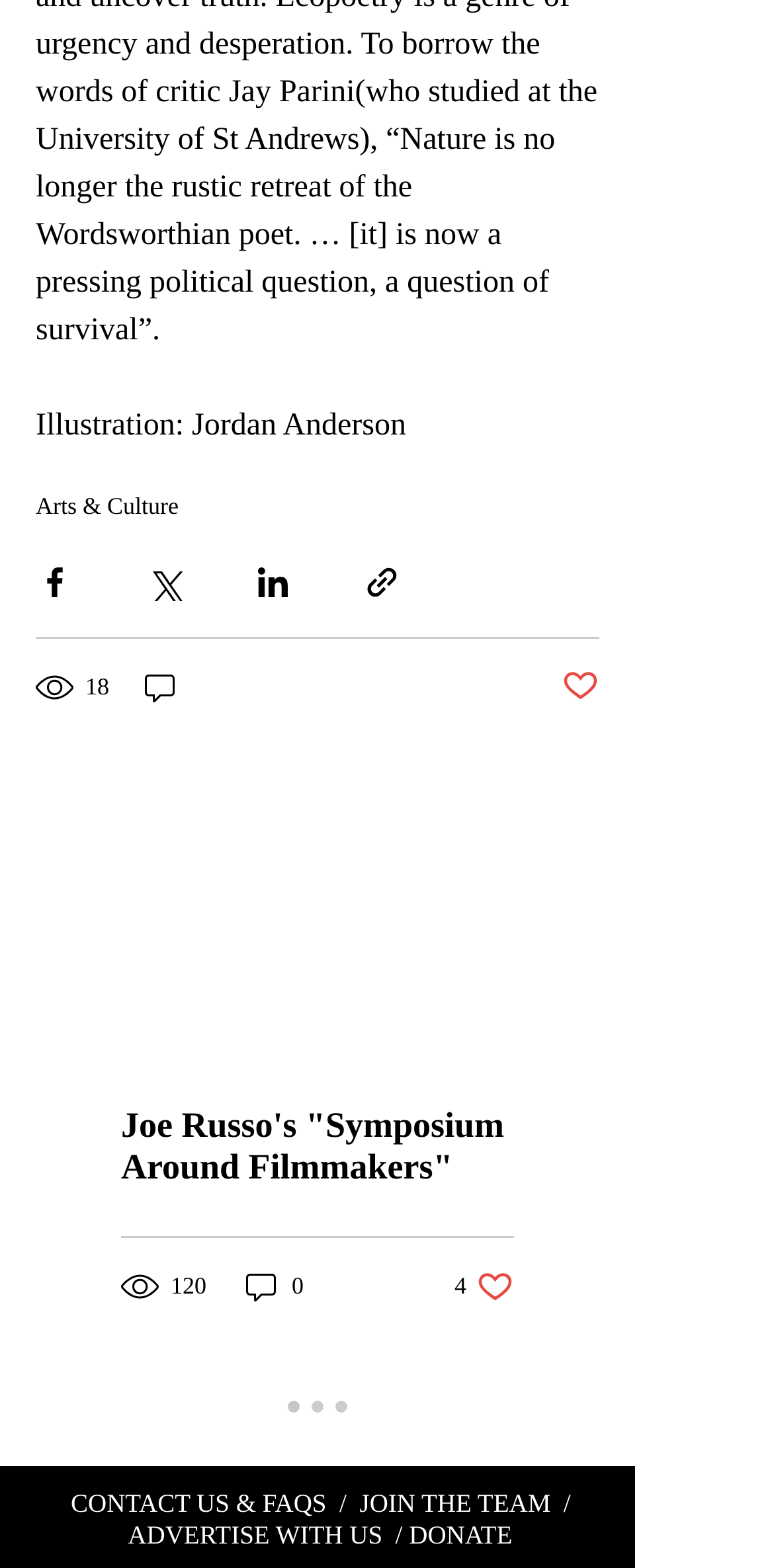Answer this question in one word or a short phrase: What are the options to interact with the website?

CONTACT US, JOIN THE TEAM, ADVERTISE, DONATE